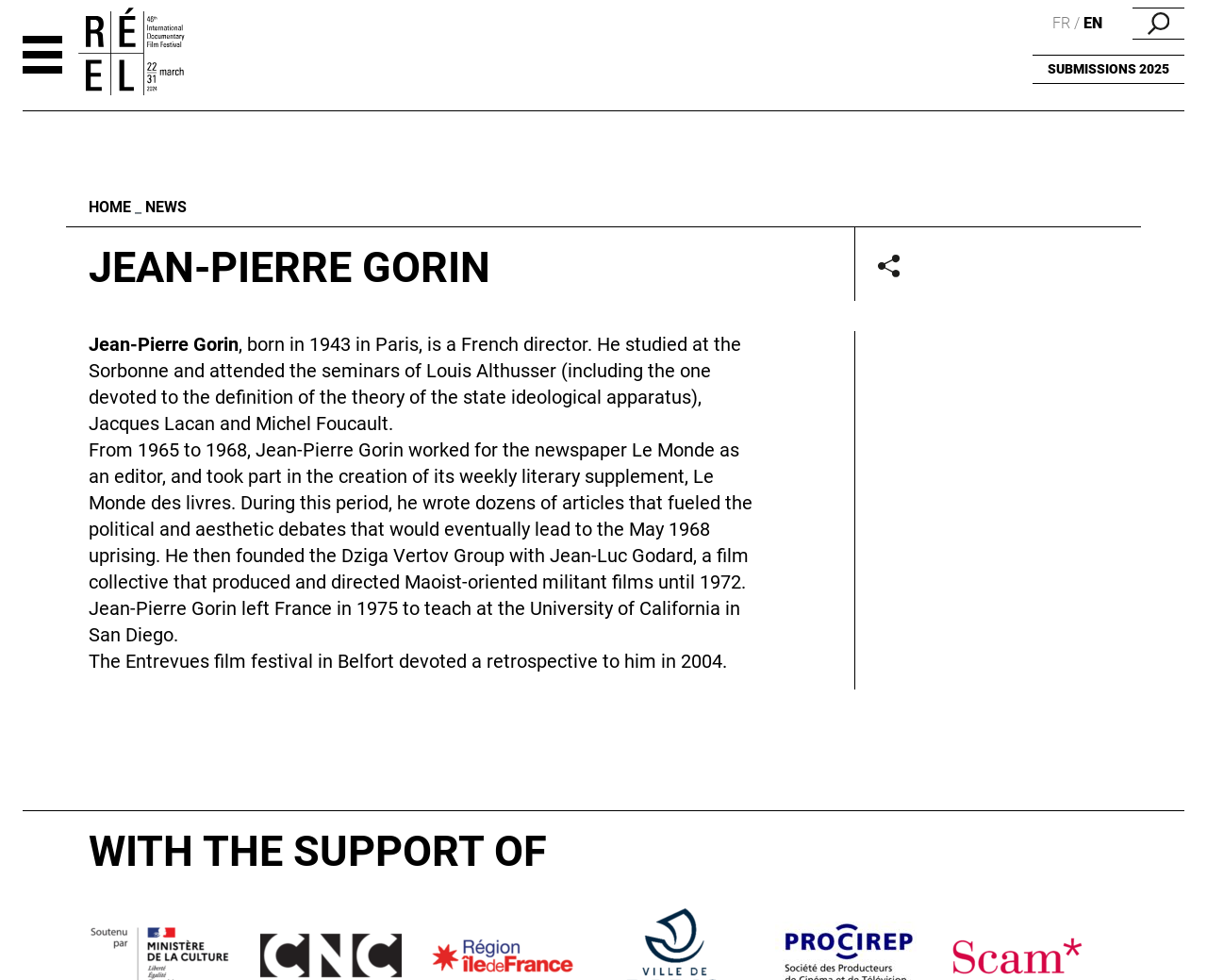Summarize the webpage comprehensively, mentioning all visible components.

This webpage is about Jean-Pierre Gorin, a French director. At the top left corner, there is a button labeled "Menu" and a link next to it. On the top right corner, there are two links, "FR" and "EN", which likely represent language options. Next to them, there is a button "S'accréditer" with an image beside it. 

Below these elements, there is a link "SUBMISSIONS 2025" and a navigation breadcrumb with links "HOME" and "_ NEWS". The main content of the page is an article about Jean-Pierre Gorin, with a heading "JEAN-PIERRE GORIN" at the top. 

Under the heading, there is a button "Share" with an image, and three blocks of static text that describe Jean-Pierre Gorin's life and career. The text explains that he was born in 1943 in Paris, studied at the Sorbonne, and worked as an editor for Le Monde. It also mentions his involvement in the Dziga Vertov Group with Jean-Luc Godard and his later teaching career at the University of California in San Diego. 

At the bottom of the page, there is a heading "WITH THE SUPPORT OF" and a link below it.